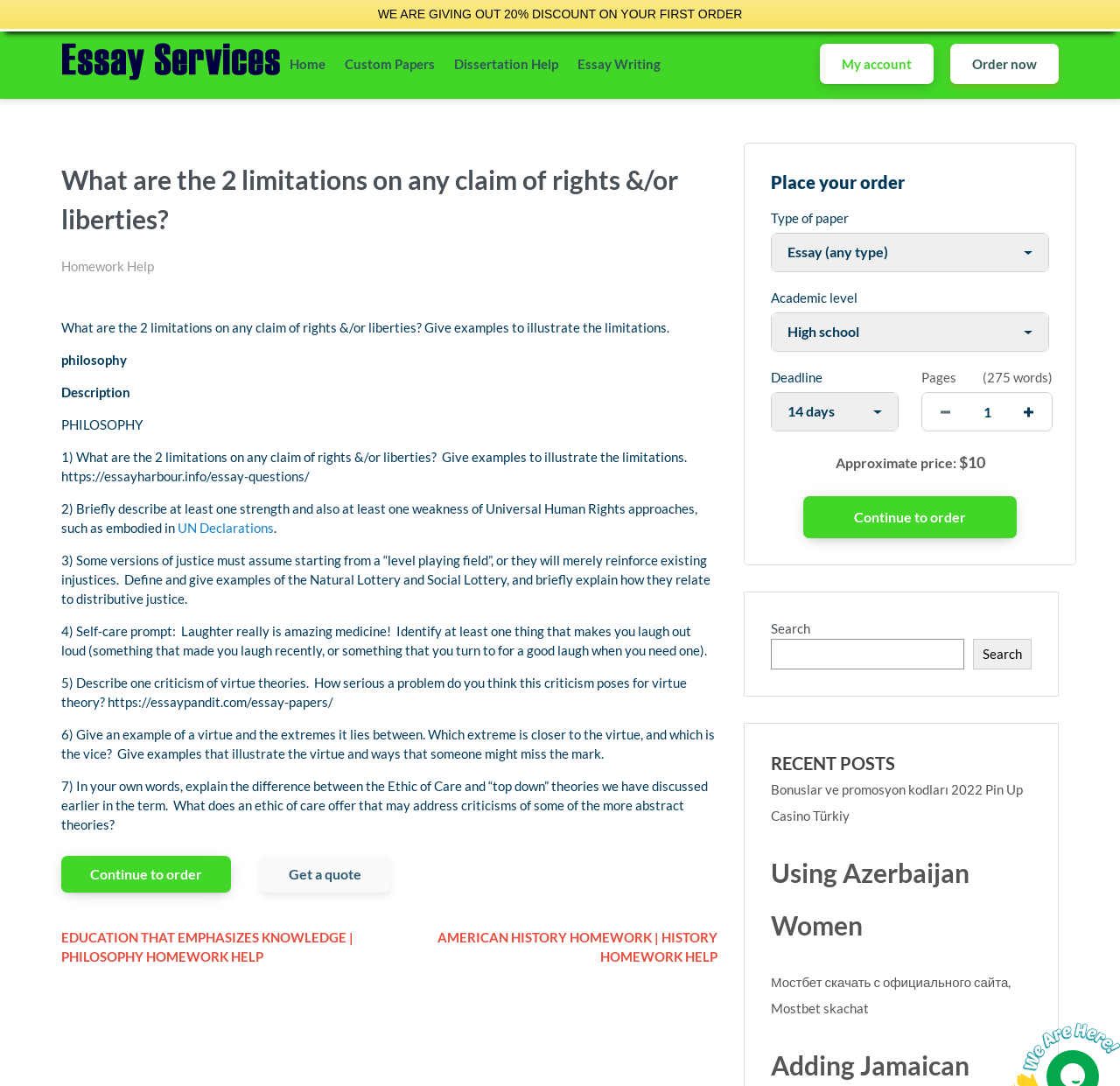Answer the following query concisely with a single word or phrase:
What is the approximate price of the order?

$10